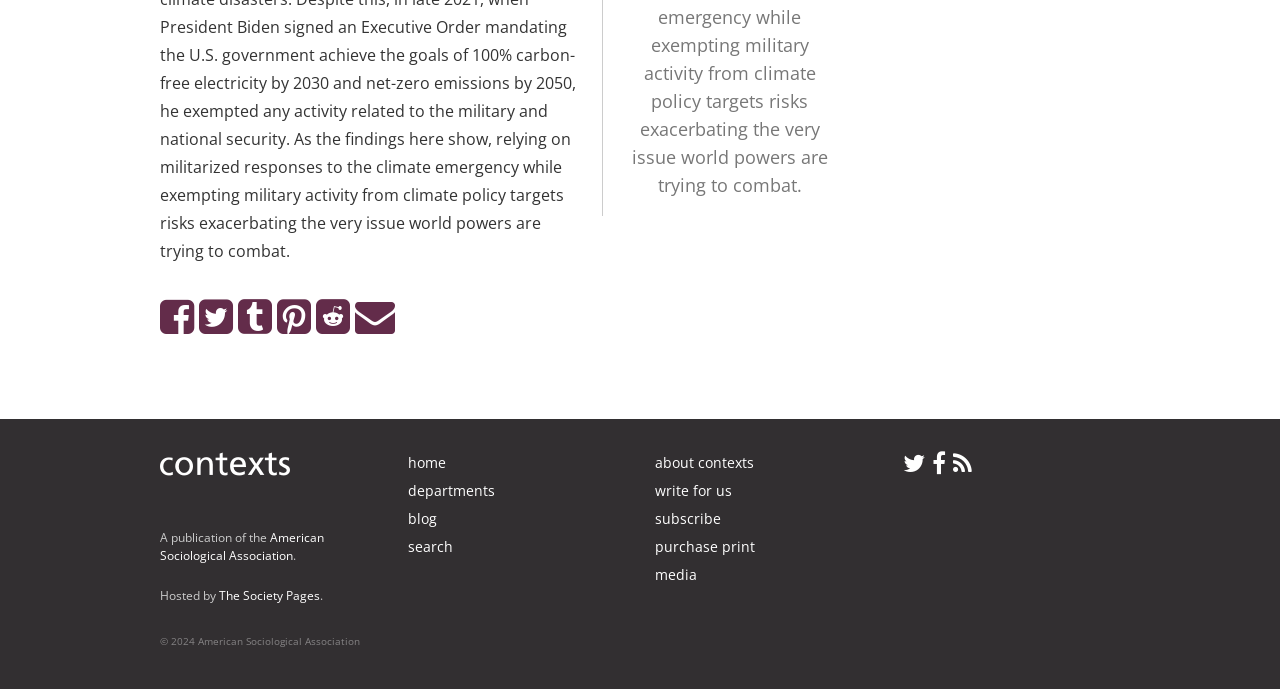How many links are there in the footer section?
Provide an in-depth answer to the question, covering all aspects.

I counted the number of links in the footer section by looking at the links 'write for us', 'subscribe', 'purchase print', 'media', and others at the bottom of the page, which are commonly used for additional information or actions.